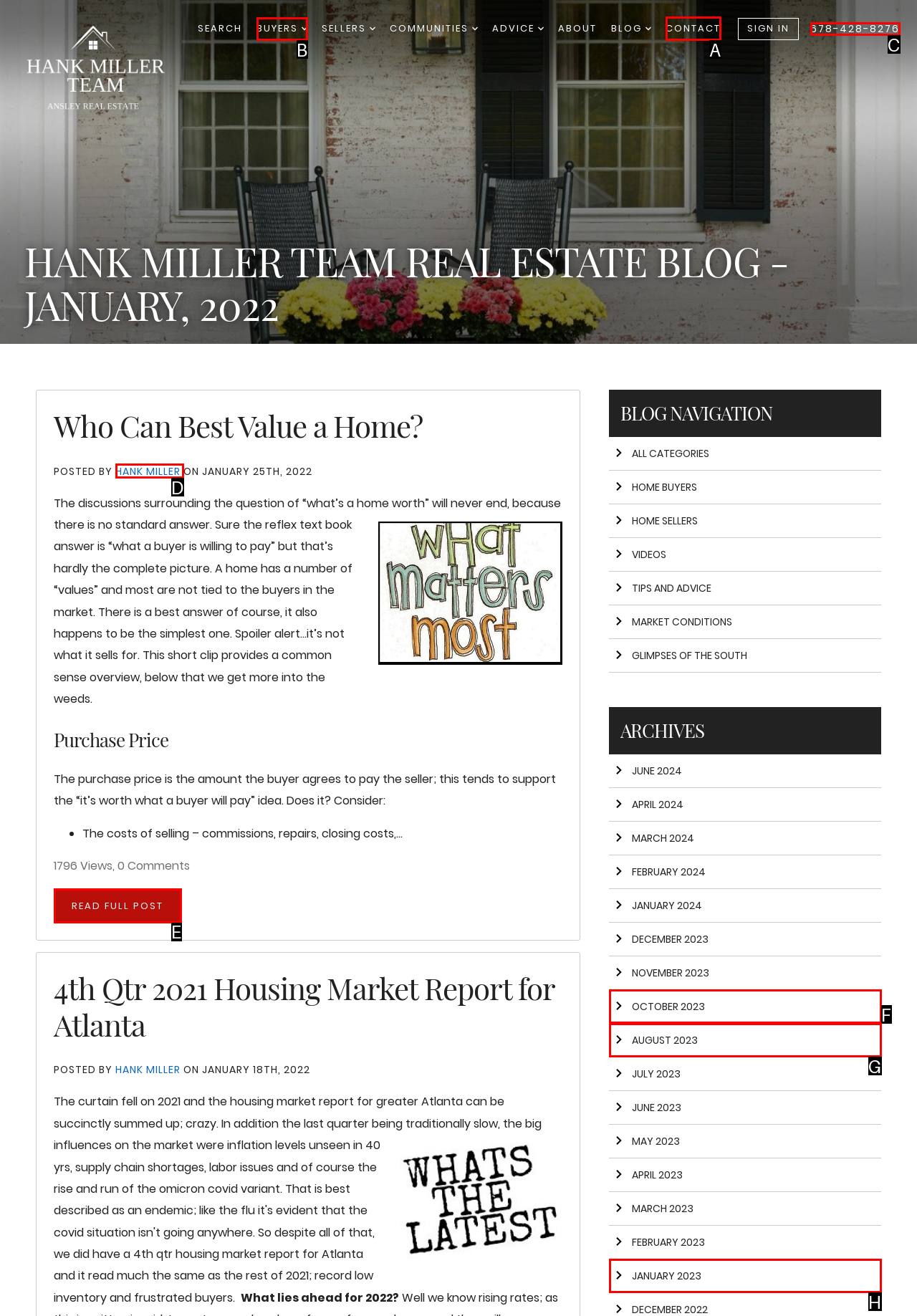Which lettered option should be clicked to achieve the task: Contact? Choose from the given choices.

A